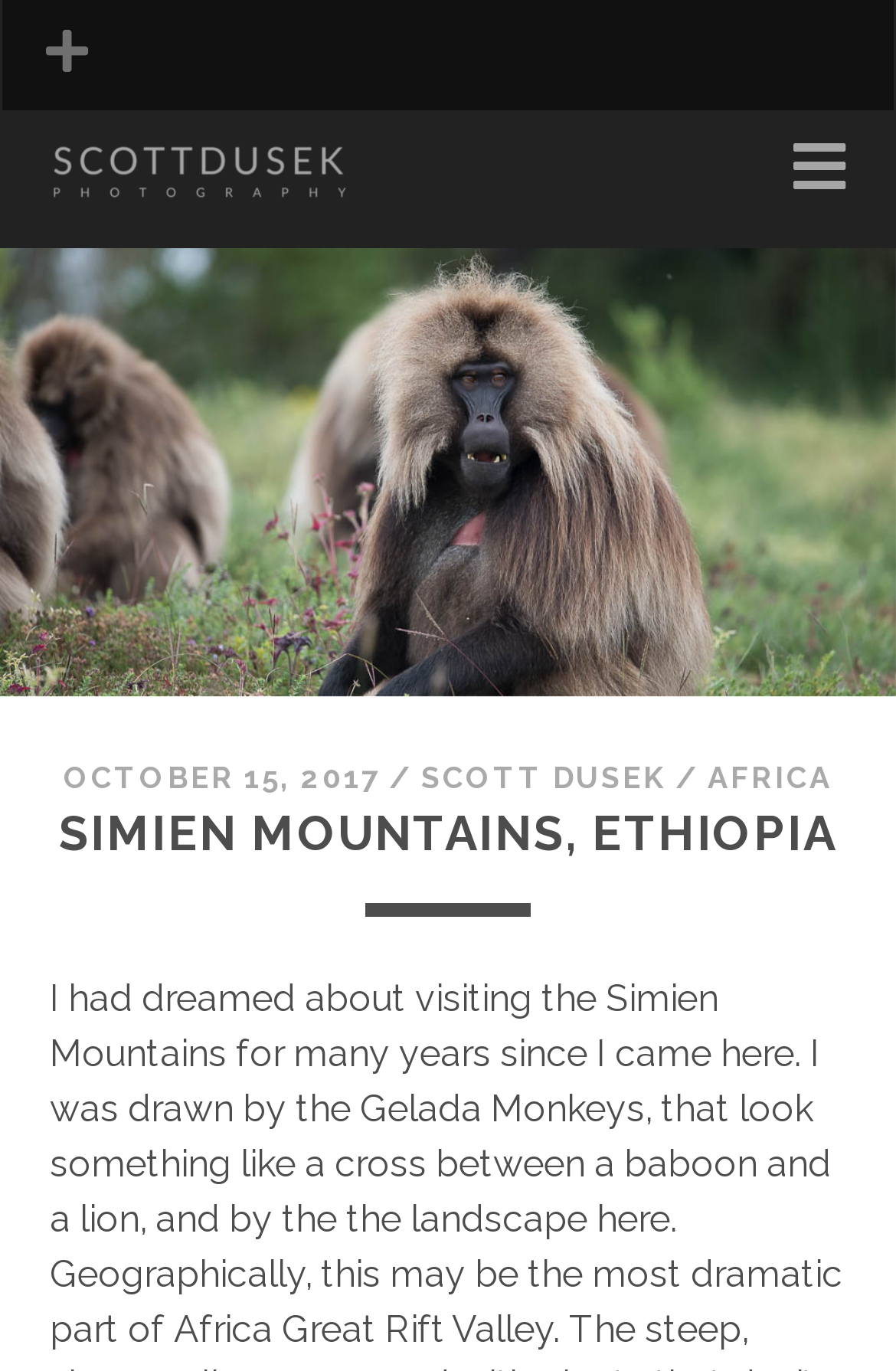Given the webpage screenshot and the description, determine the bounding box coordinates (top-left x, top-left y, bottom-right x, bottom-right y) that define the location of the UI element matching this description: parent_node: SCOTTDUSEK.COM

[0.824, 0.08, 0.945, 0.161]